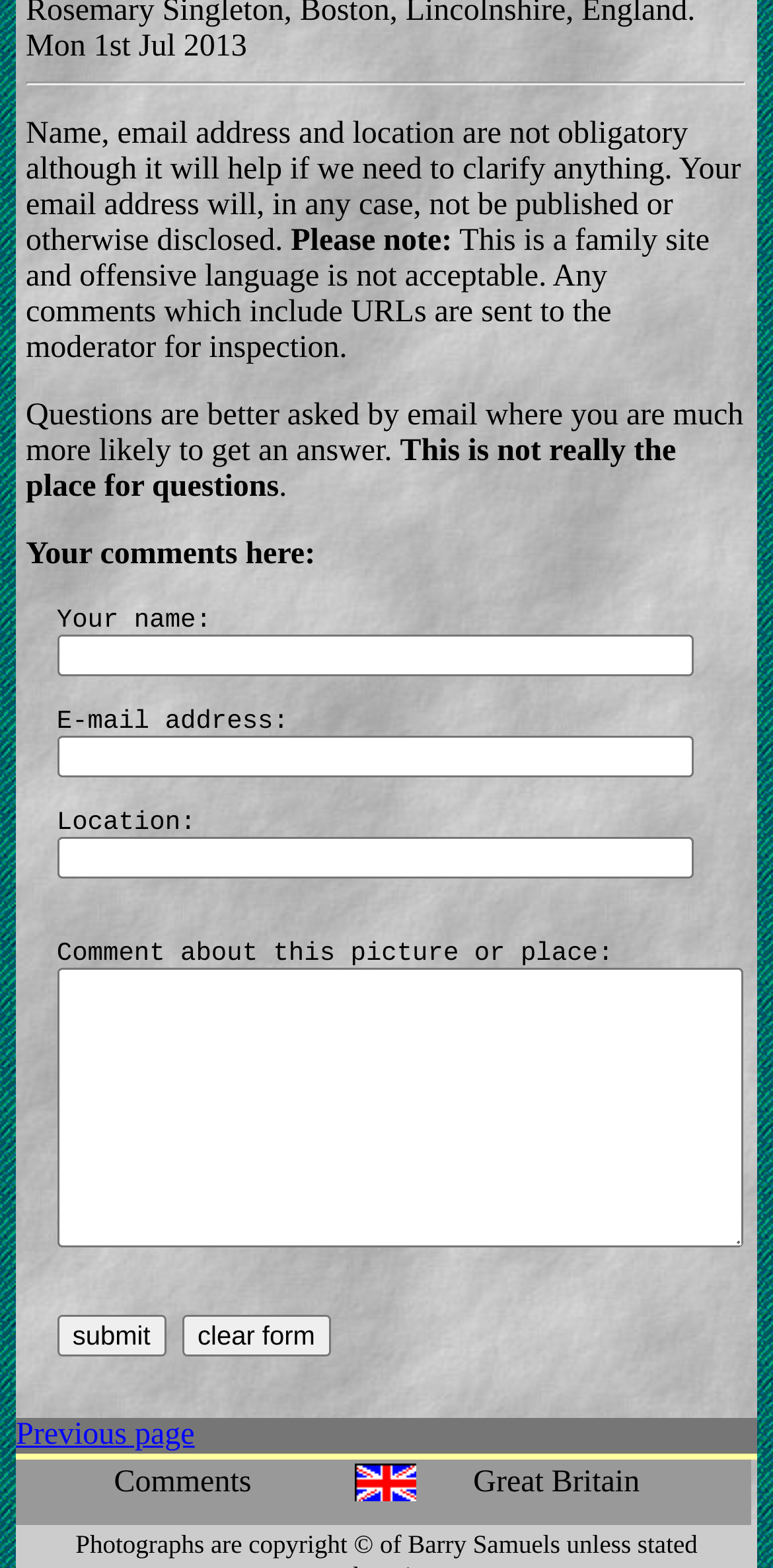Predict the bounding box for the UI component with the following description: "parent_node: Your name: name="submit" value="submit"".

[0.073, 0.839, 0.215, 0.865]